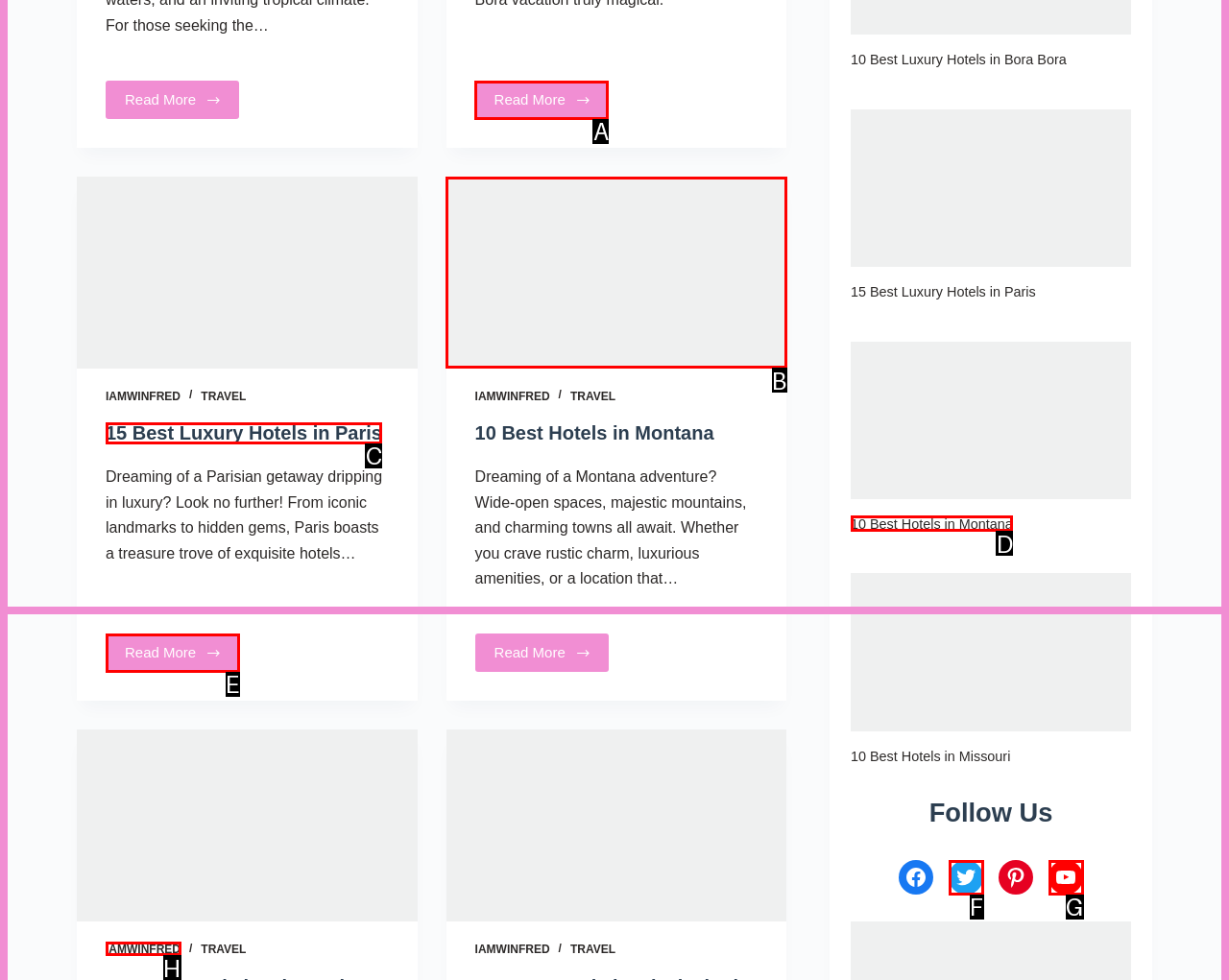Determine the HTML element that best matches this description: iamwinfred from the given choices. Respond with the corresponding letter.

H